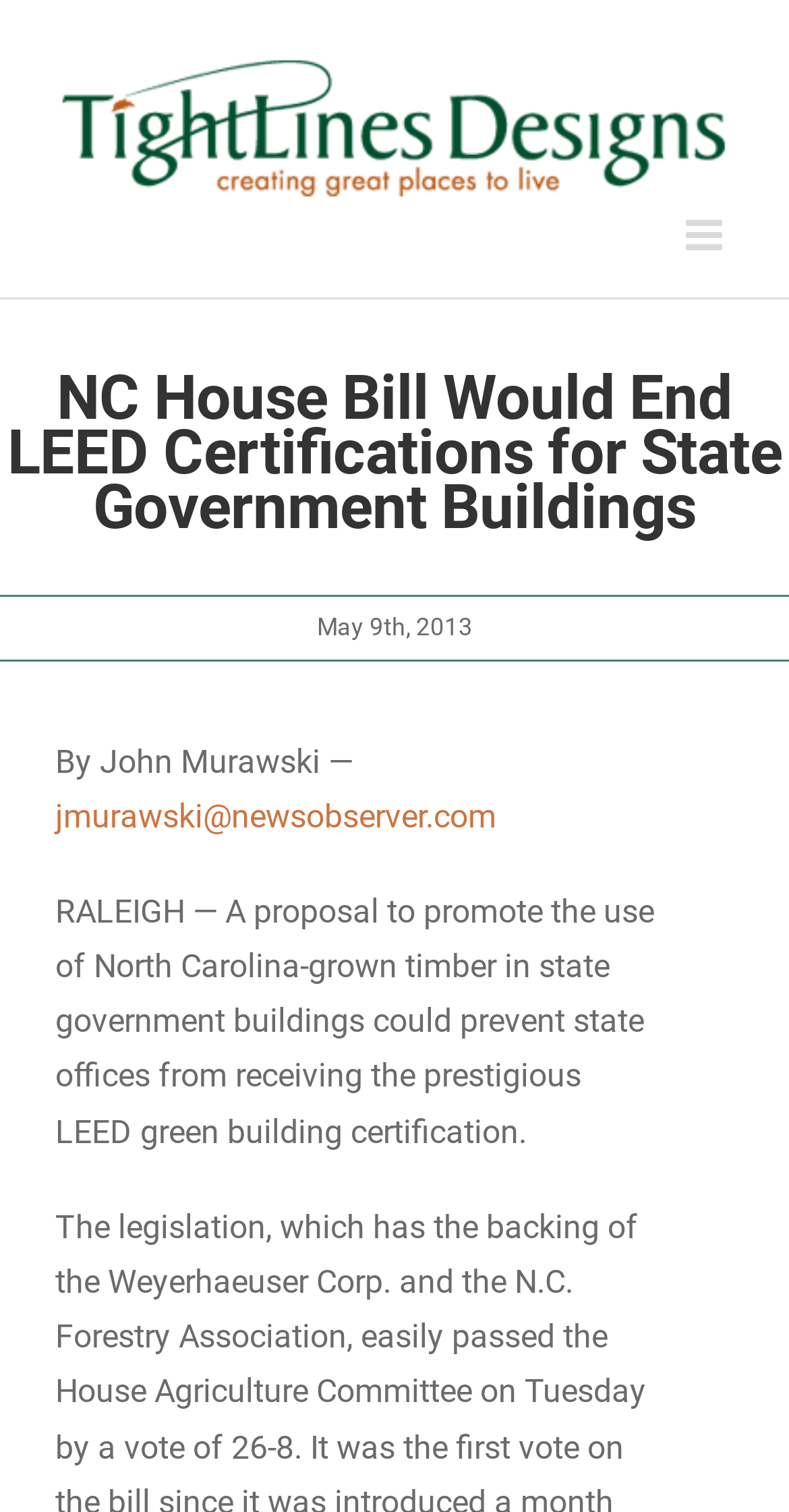Identify the primary heading of the webpage and provide its text.

NC House Bill Would End LEED Certifications for State Government Buildings